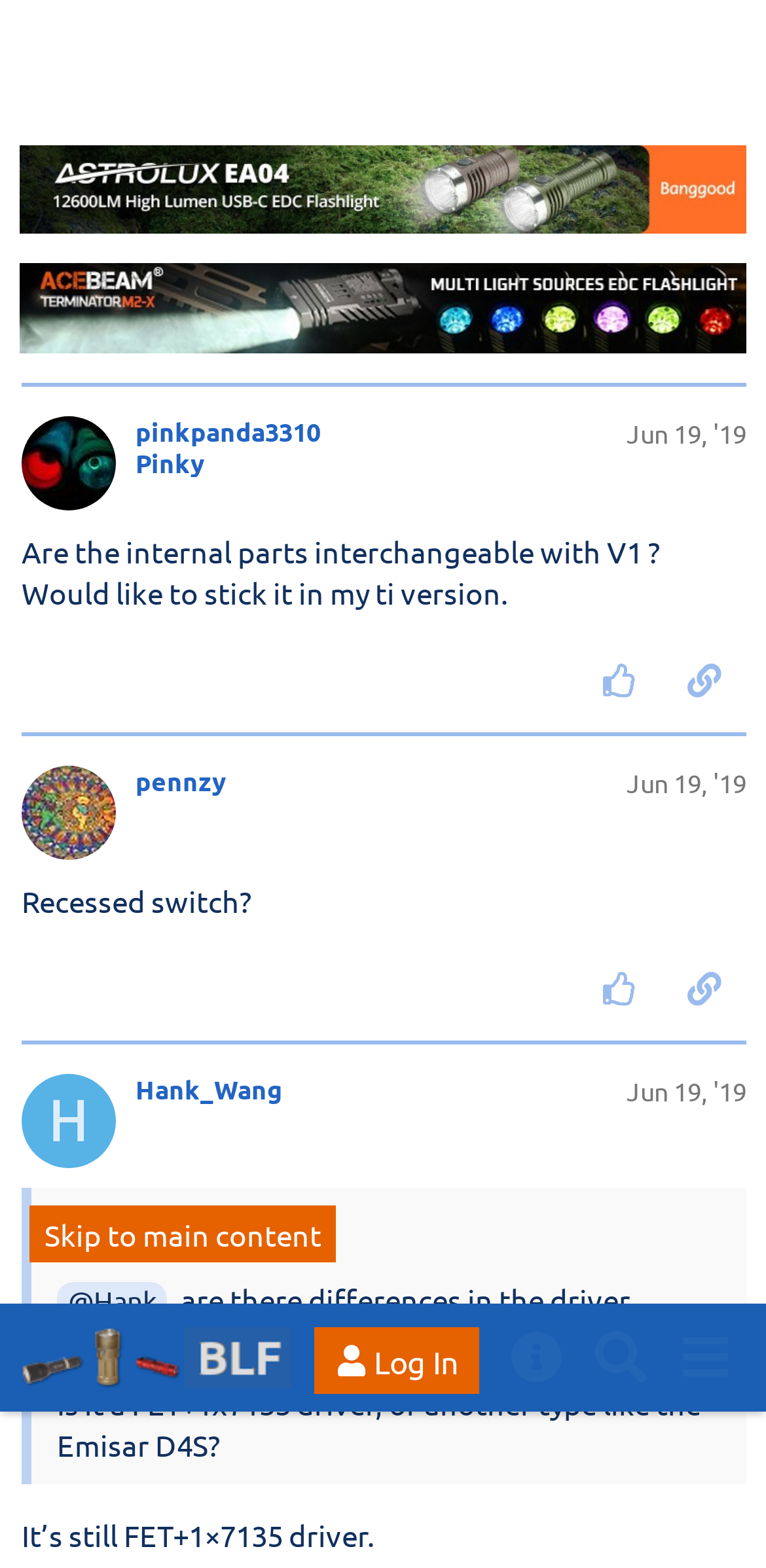Respond to the question below with a single word or phrase:
What is the topic of the discussion?

Emisar D3AA